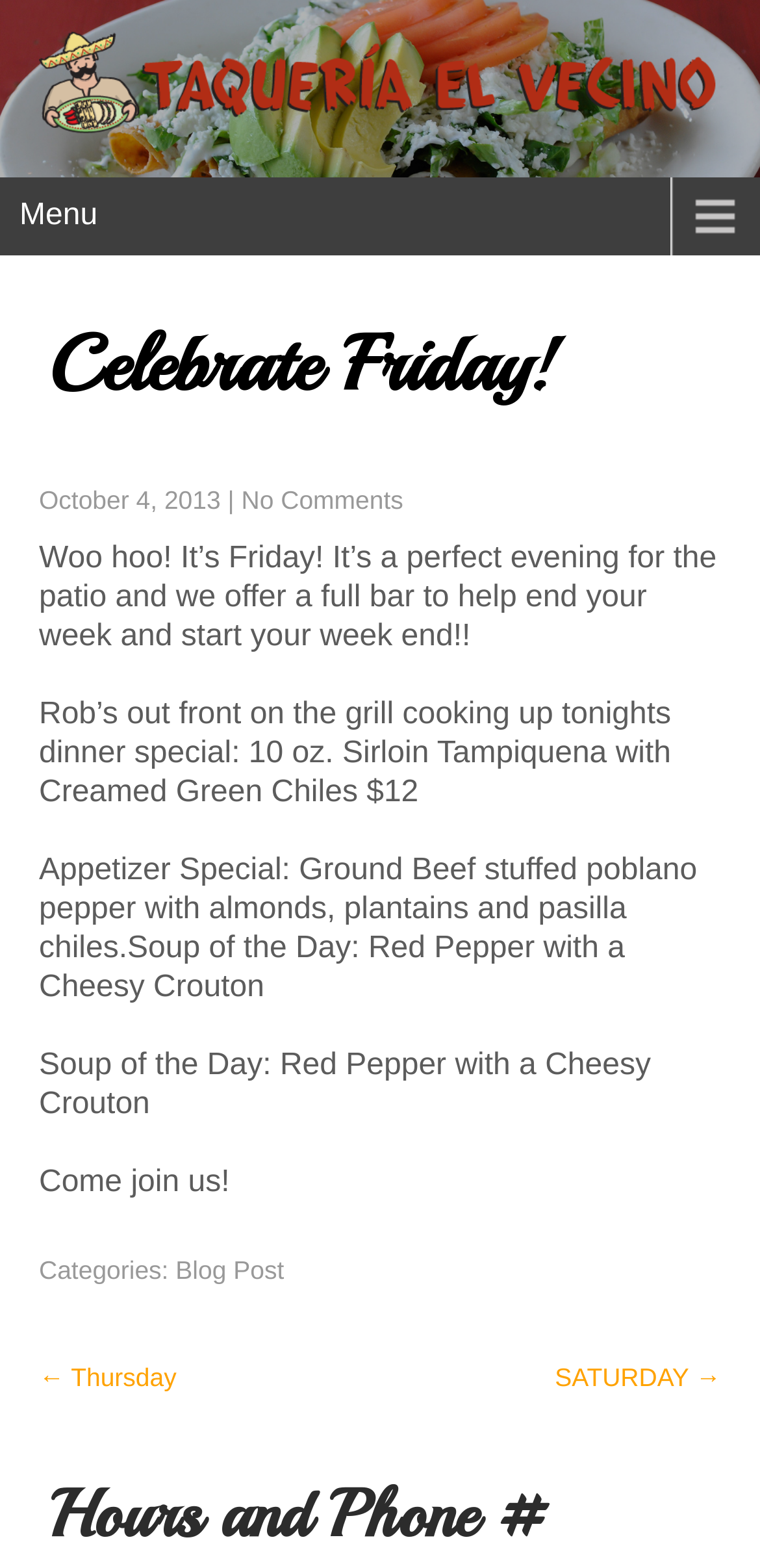Using the description: "Menu", identify the bounding box of the corresponding UI element in the screenshot.

[0.0, 0.113, 1.0, 0.162]